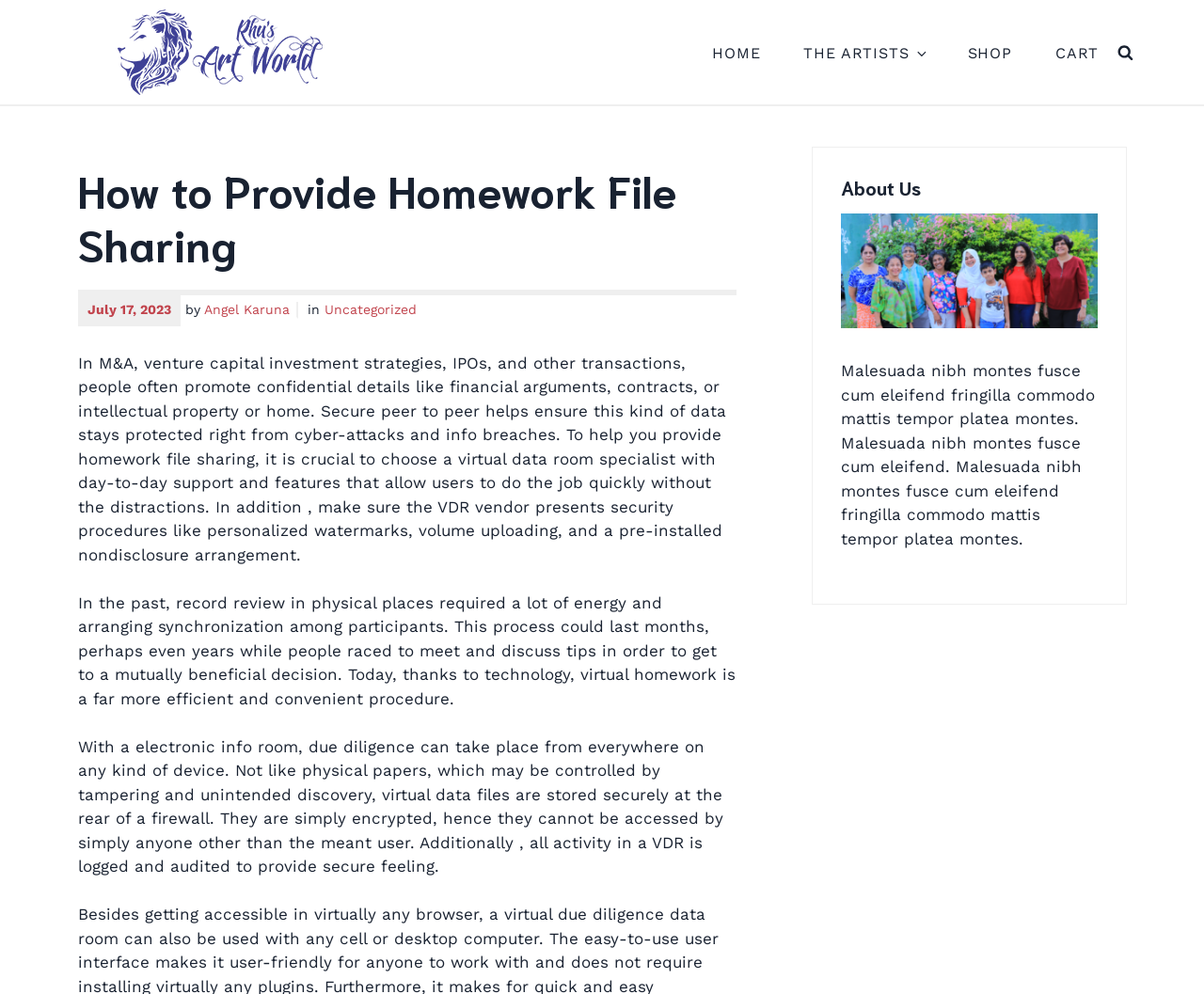Please identify the bounding box coordinates of the element I should click to complete this instruction: 'Go to 'SHOP''. The coordinates should be given as four float numbers between 0 and 1, like this: [left, top, right, bottom].

[0.804, 0.032, 0.841, 0.073]